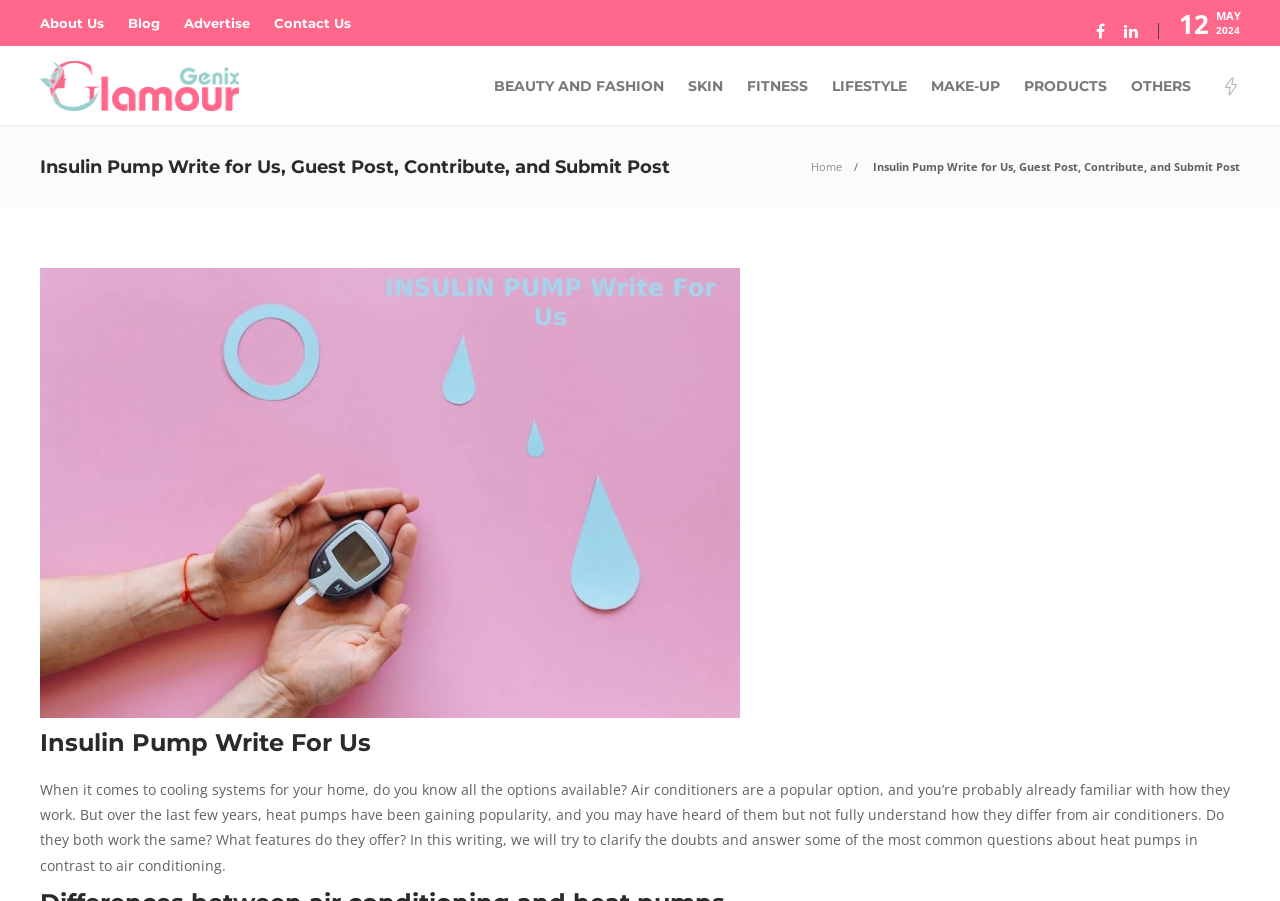Is this webpage related to health?
Based on the content of the image, thoroughly explain and answer the question.

This webpage is related to health because it discusses Insulin Pump, which is a medical device used to manage diabetes, and also lists categories such as SKIN, FITNESS, and LIFESTYLE, which are related to health and wellness.